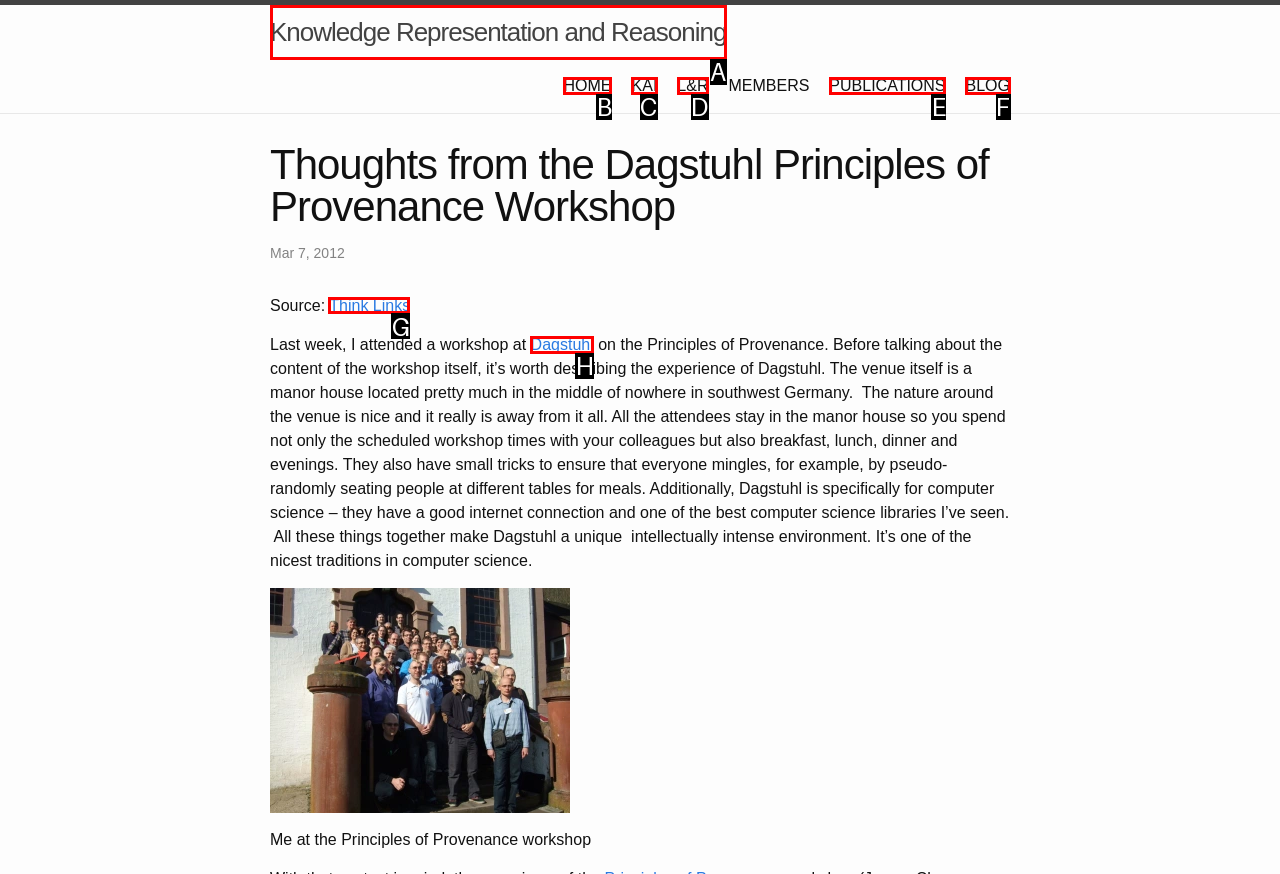Identify the letter of the option that should be selected to accomplish the following task: learn more about Think Links. Provide the letter directly.

G